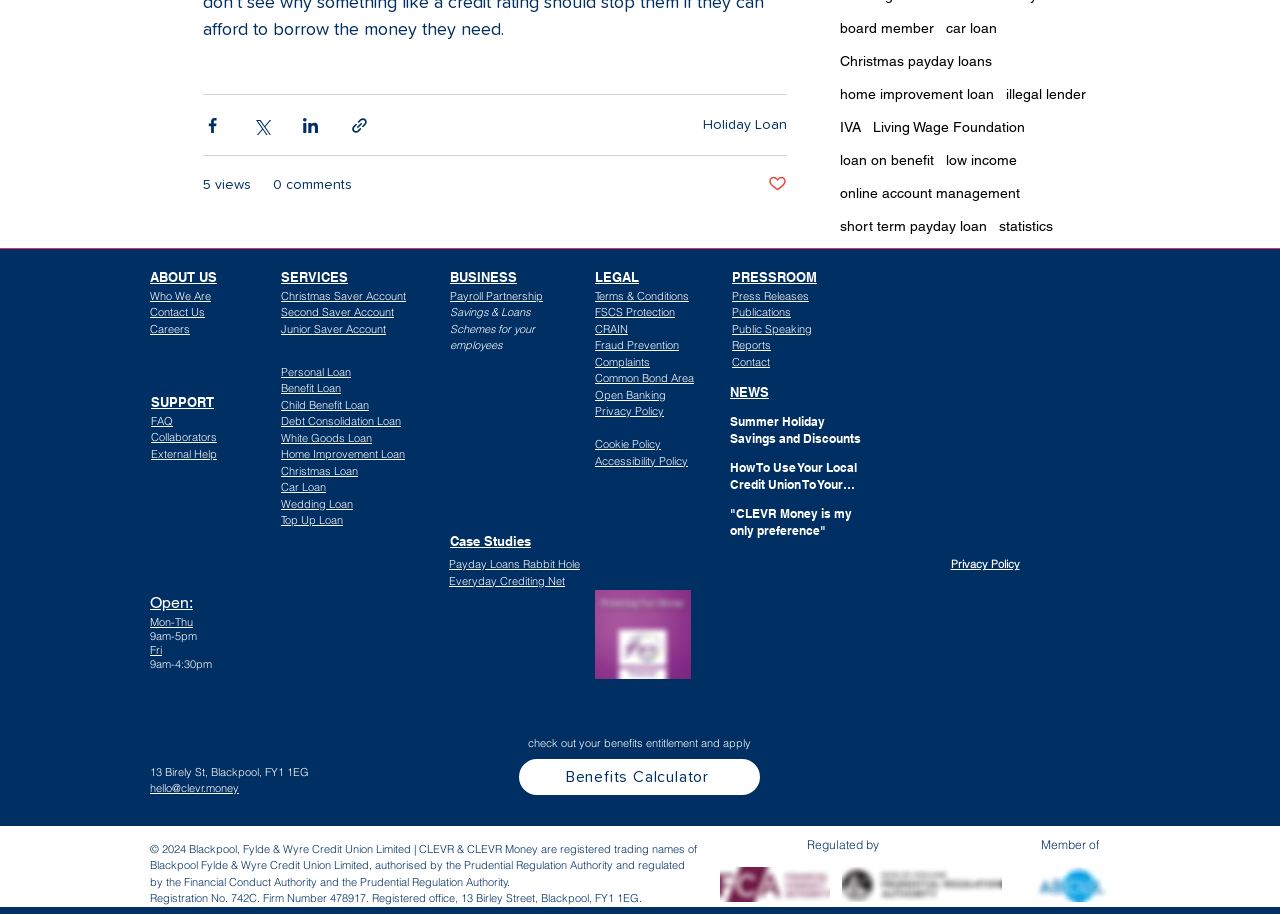Find the bounding box coordinates of the clickable area required to complete the following action: "Contact Us".

[0.117, 0.334, 0.16, 0.349]